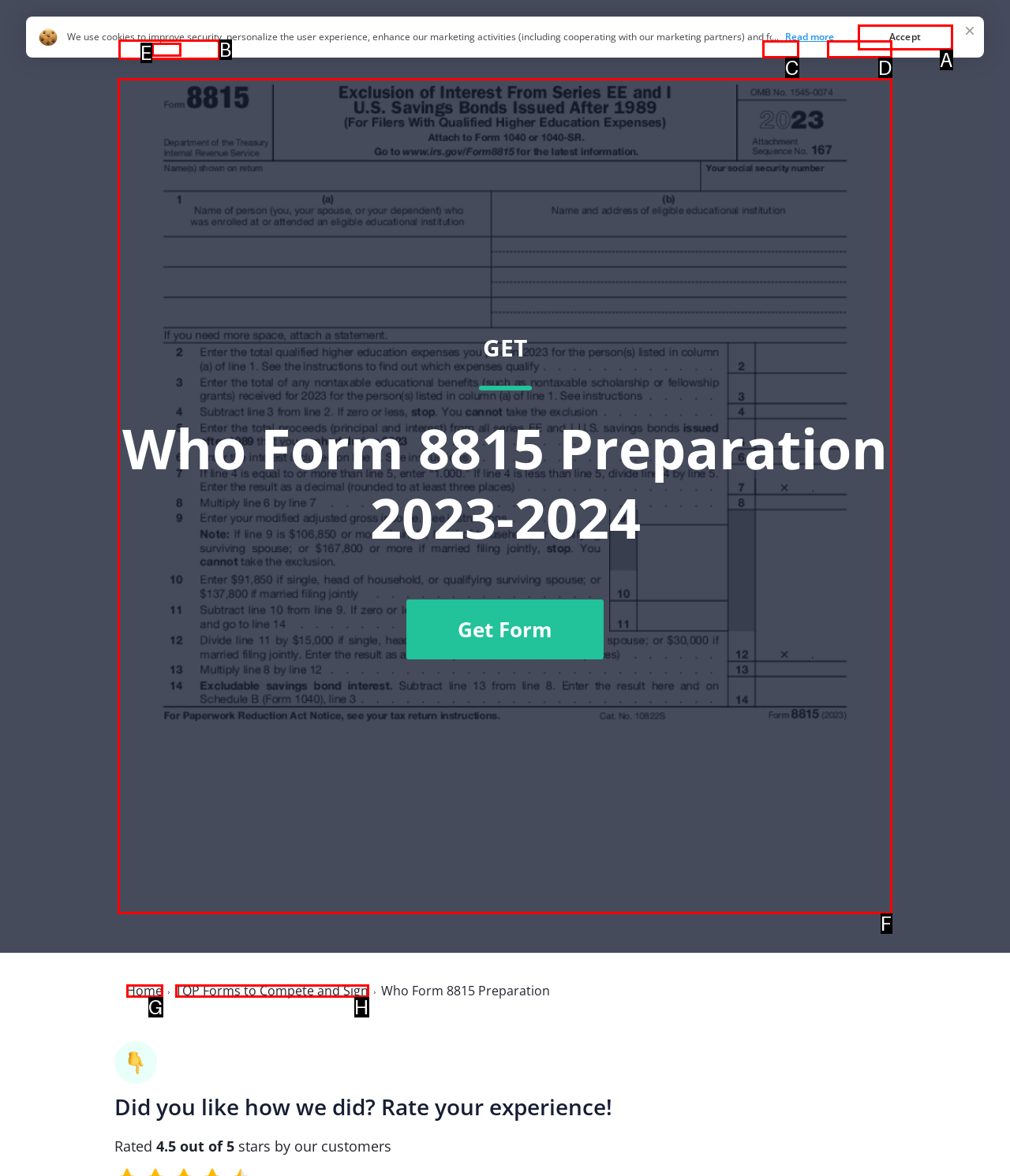Identify the HTML element you need to click to achieve the task: Get the Who Form 8815 Preparation 2023-2024. Respond with the corresponding letter of the option.

F